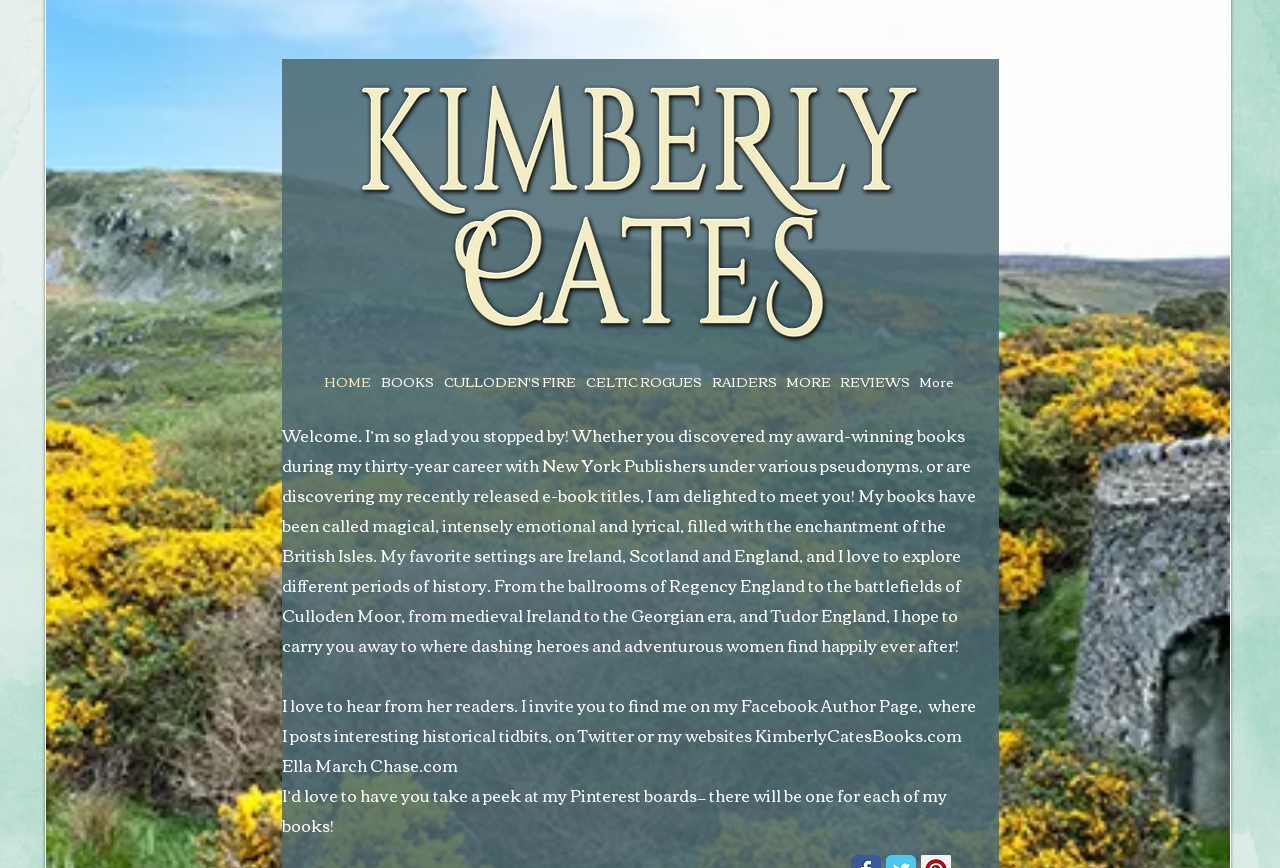Provide the bounding box coordinates of the HTML element described by the text: "CELTIC ROGUES".

[0.454, 0.401, 0.552, 0.477]